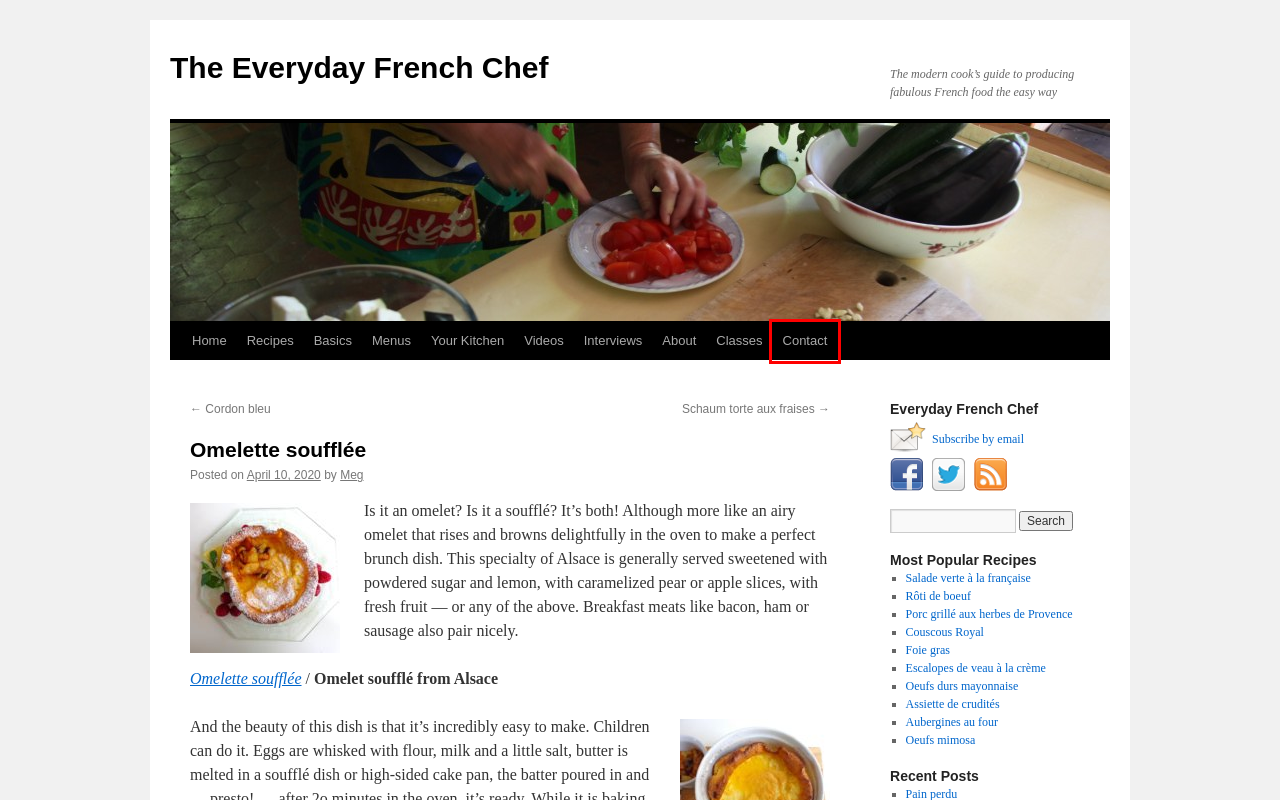You are provided with a screenshot of a webpage that has a red bounding box highlighting a UI element. Choose the most accurate webpage description that matches the new webpage after clicking the highlighted element. Here are your choices:
A. Porc grillé aux herbes de Provence | The Everyday French Chef
B. Assiette de crudités | The Everyday French Chef
C. The Everyday French Chef | The modern cook’s guide to producing fabulous French food the easy way
D. About | The Everyday French Chef
E. Contact | The Everyday French Chef
F. Recipes | The Everyday French Chef
G. Interviews | The Everyday French Chef
H. Escalopes de veau à la crème | The Everyday French Chef

E